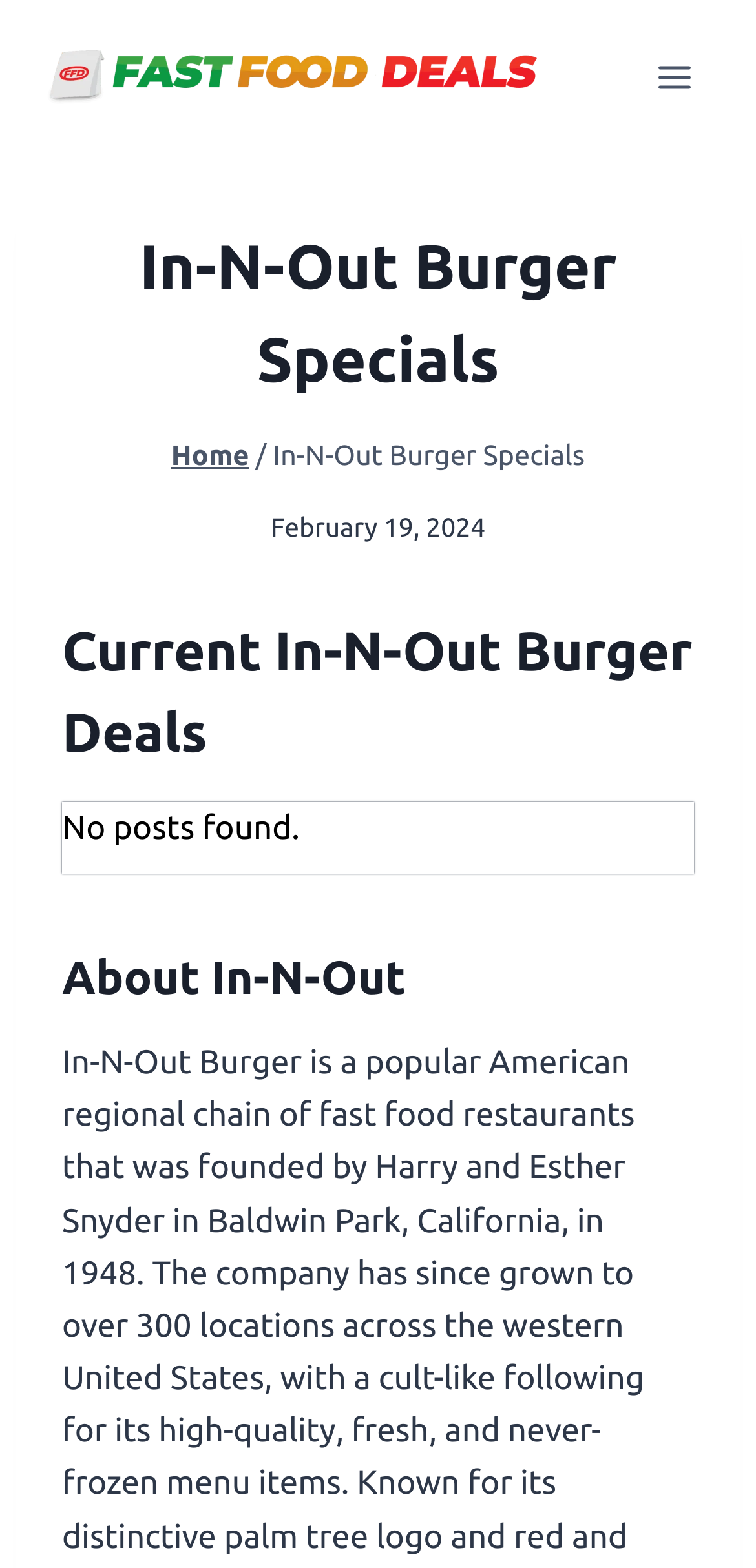Given the element description, predict the bounding box coordinates in the format (top-left x, top-left y, bottom-right x, bottom-right y). Make sure all values are between 0 and 1. Here is the element description: Menu

None